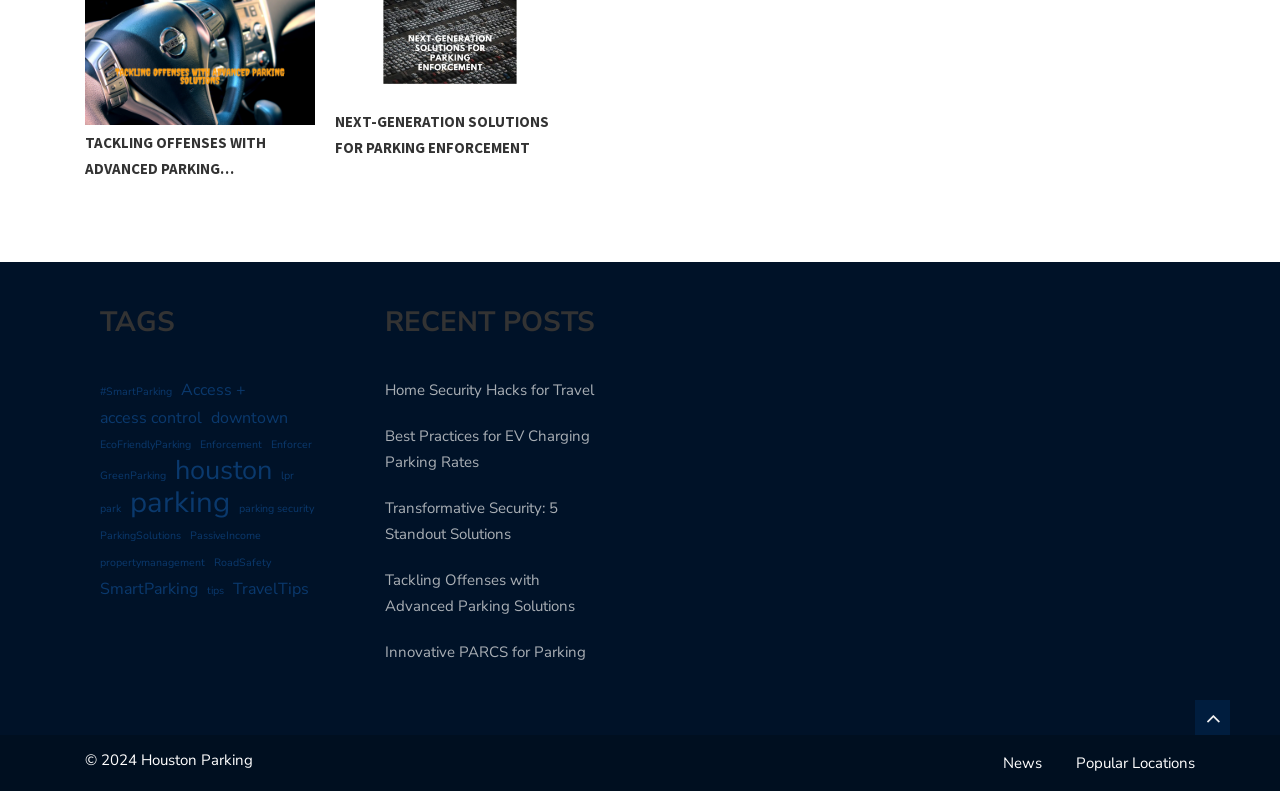What is the purpose of the links under the 'TAGS' section? Please answer the question using a single word or phrase based on the image.

To filter content